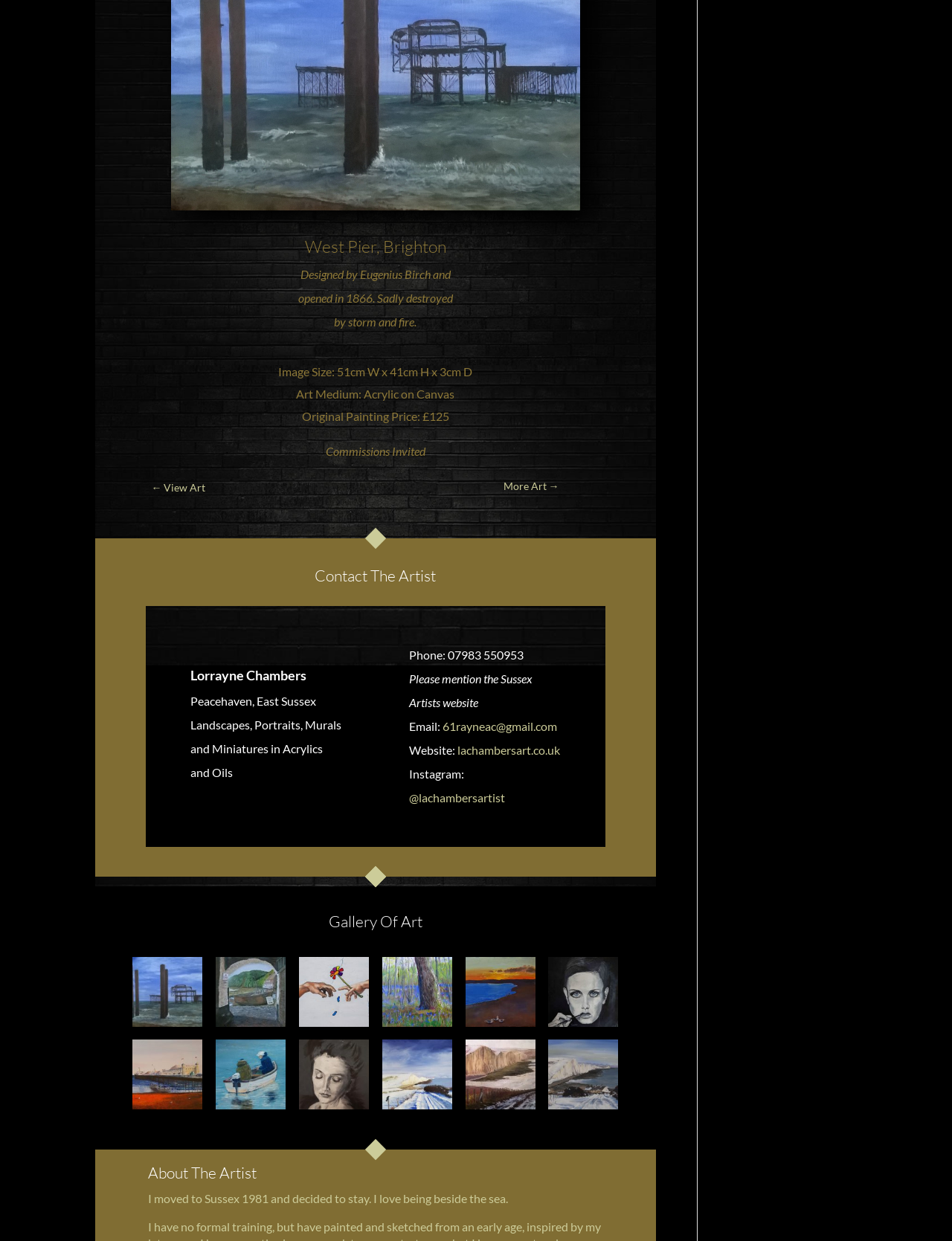What is the medium of the original painting?
Using the image, answer in one word or phrase.

Acrylic on Canvas